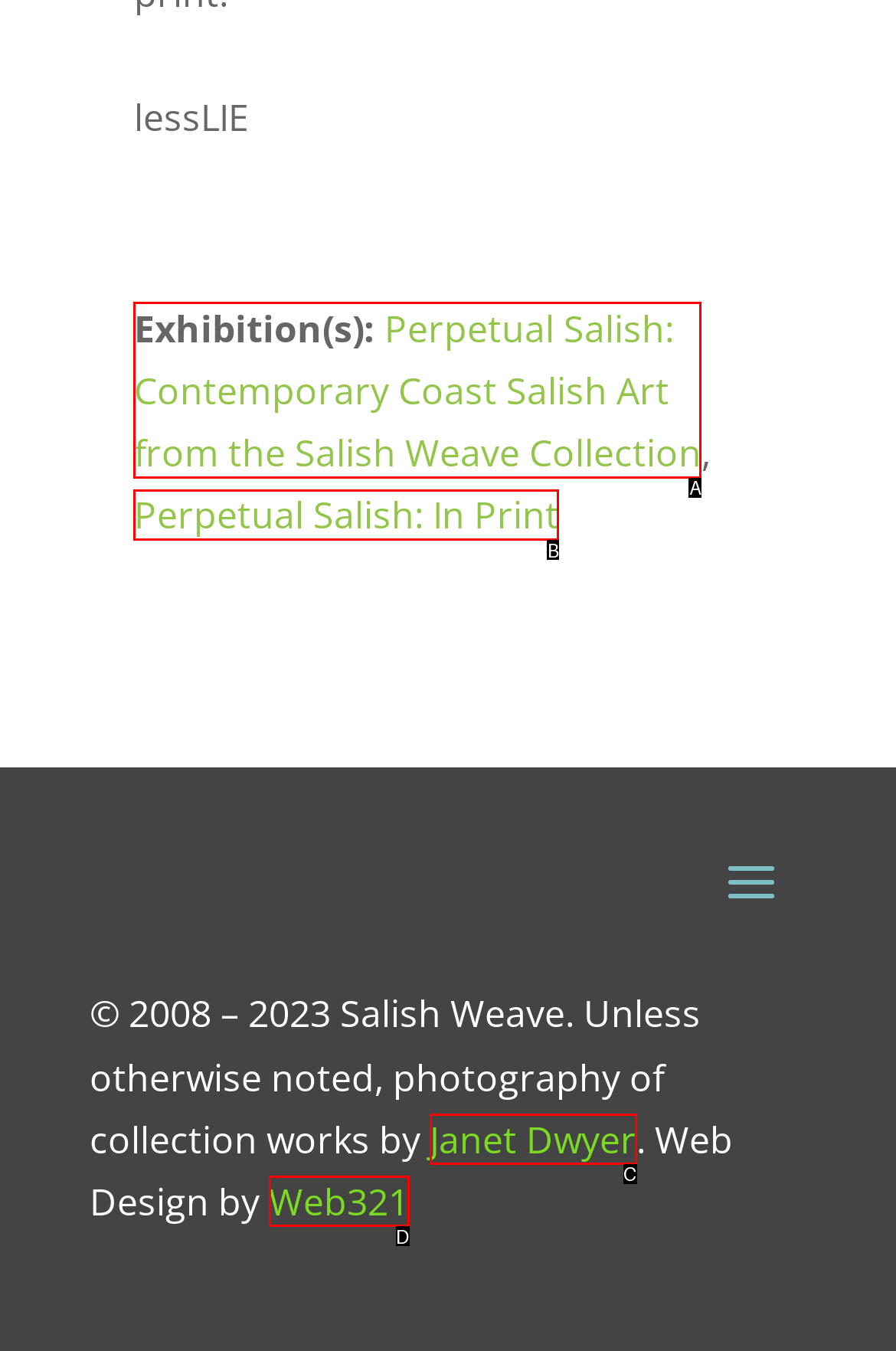Tell me which one HTML element best matches the description: Web321 Answer with the option's letter from the given choices directly.

D